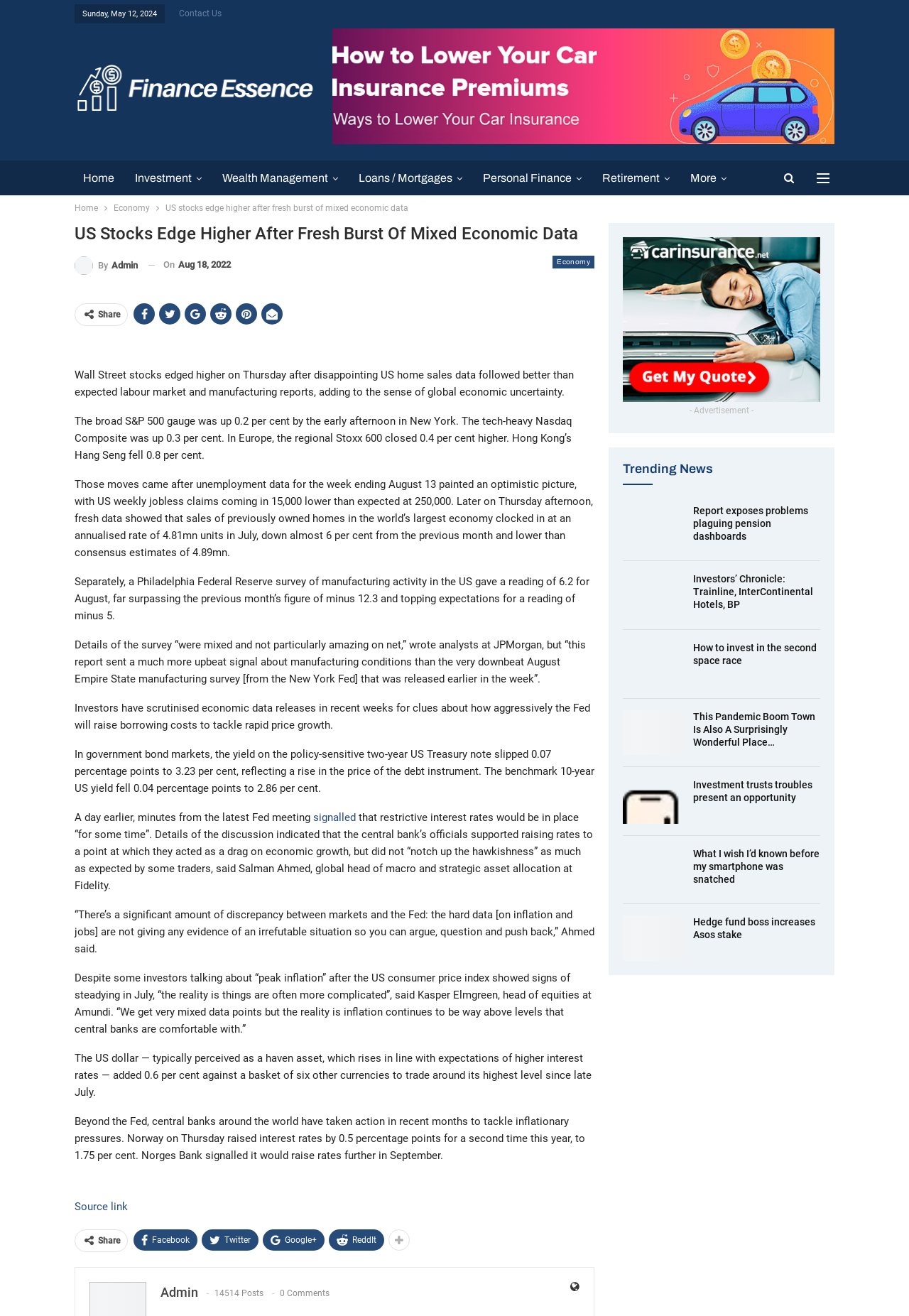Provide a thorough and detailed response to the question by examining the image: 
How many posts has the author written?

I found the number of posts by looking at the text '14514 Posts' below the article section, which is likely to be the number of posts written by the author.